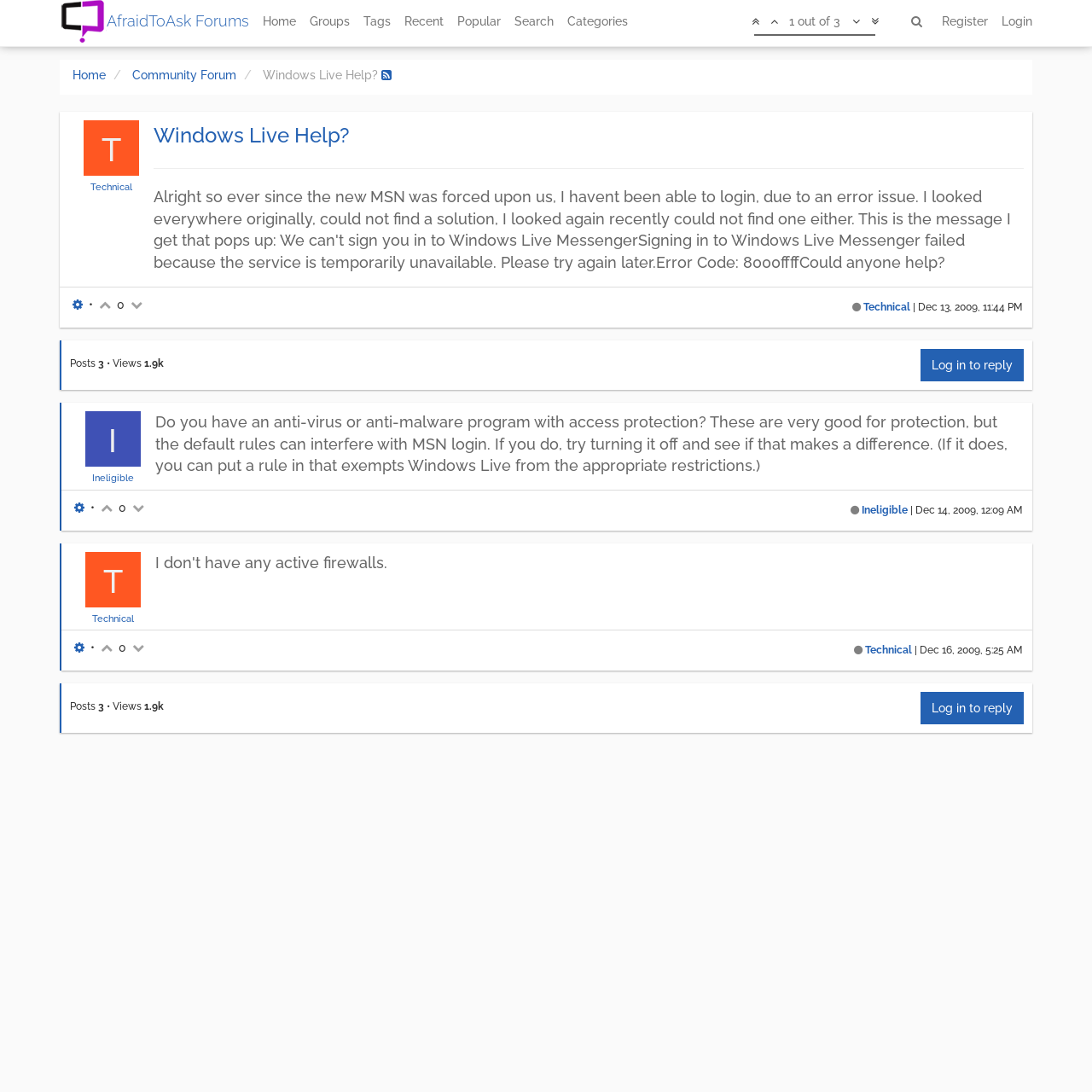How many posts are there in the thread?
Look at the image and answer with only one word or phrase.

3